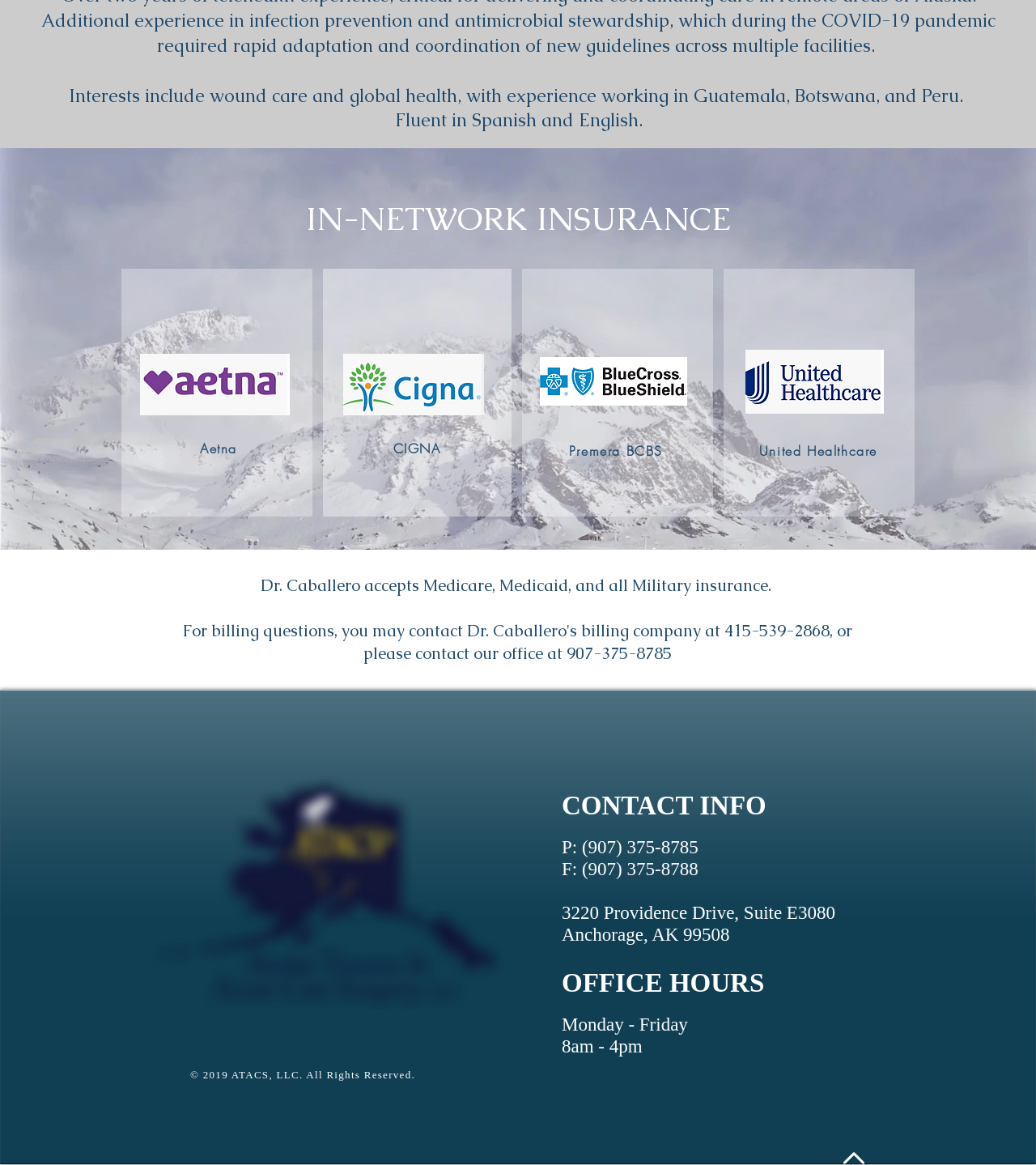Please give a one-word or short phrase response to the following question: 
What is the address of Dr. Caballero's office?

3220 Providence Drive, Suite E3080